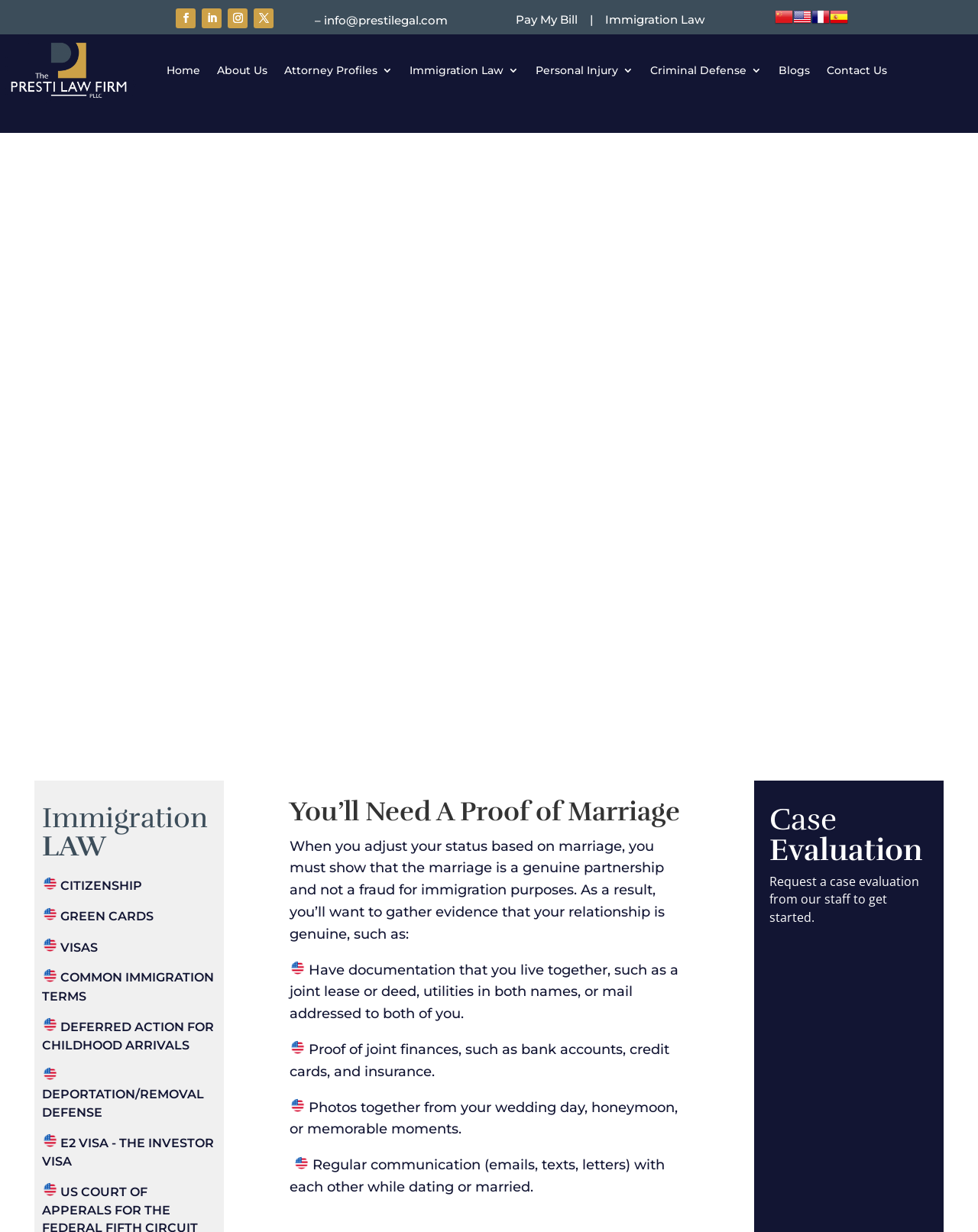Please identify the bounding box coordinates of the element that needs to be clicked to execute the following command: "Click the 'About Our Firm' link". Provide the bounding box using four float numbers between 0 and 1, formatted as [left, top, right, bottom].

[0.703, 0.544, 0.837, 0.585]